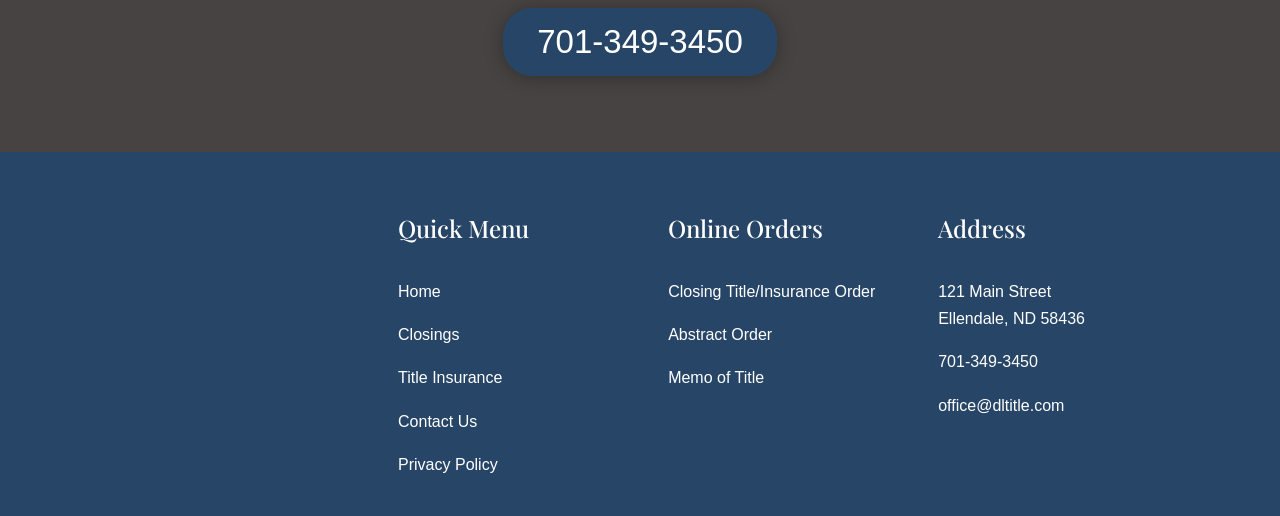How many links are under 'Online Orders'?
Please answer the question with a single word or phrase, referencing the image.

3